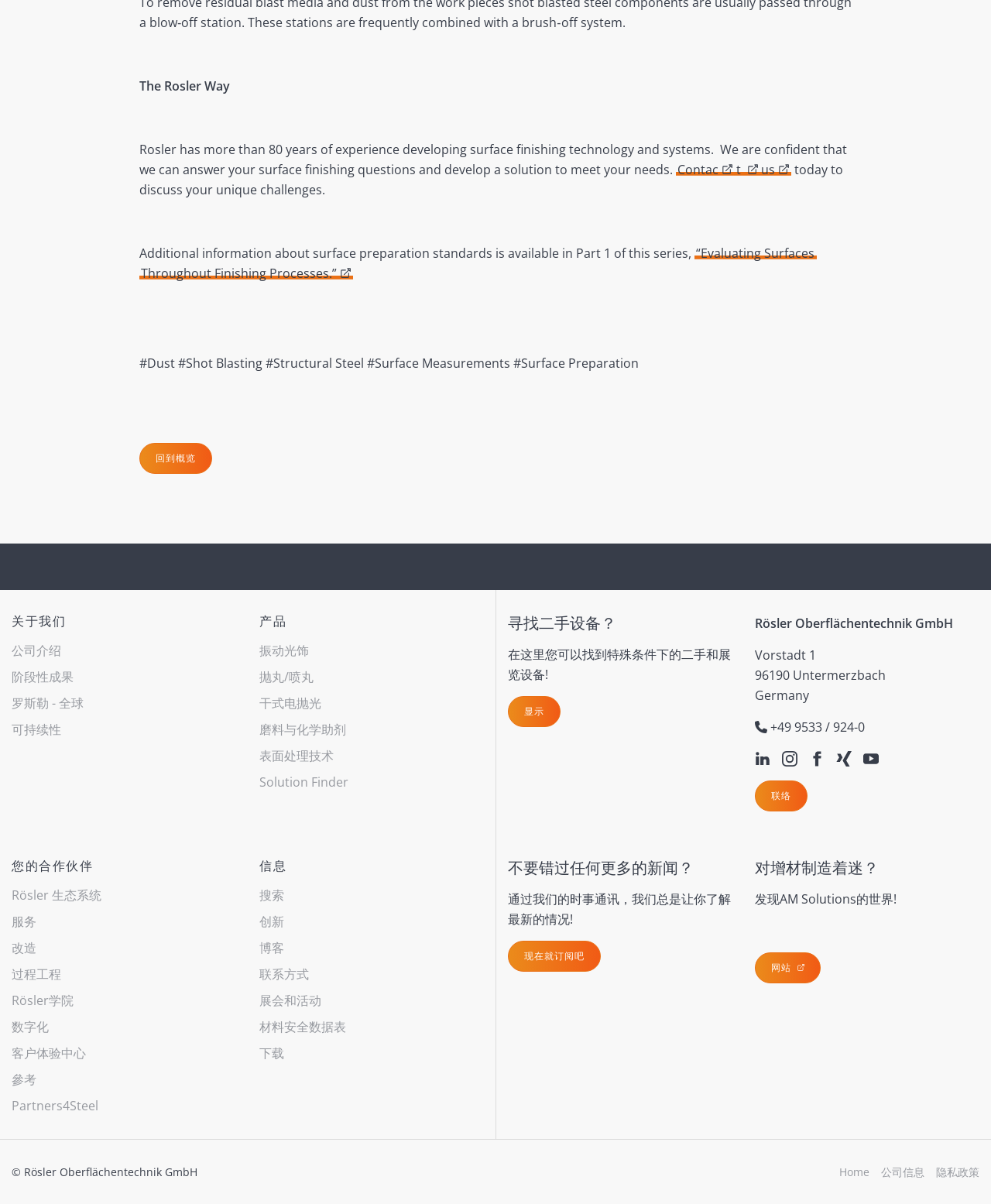Find the bounding box coordinates of the clickable region needed to perform the following instruction: "Learn about Rösler's products". The coordinates should be provided as four float numbers between 0 and 1, i.e., [left, top, right, bottom].

[0.262, 0.509, 0.289, 0.523]